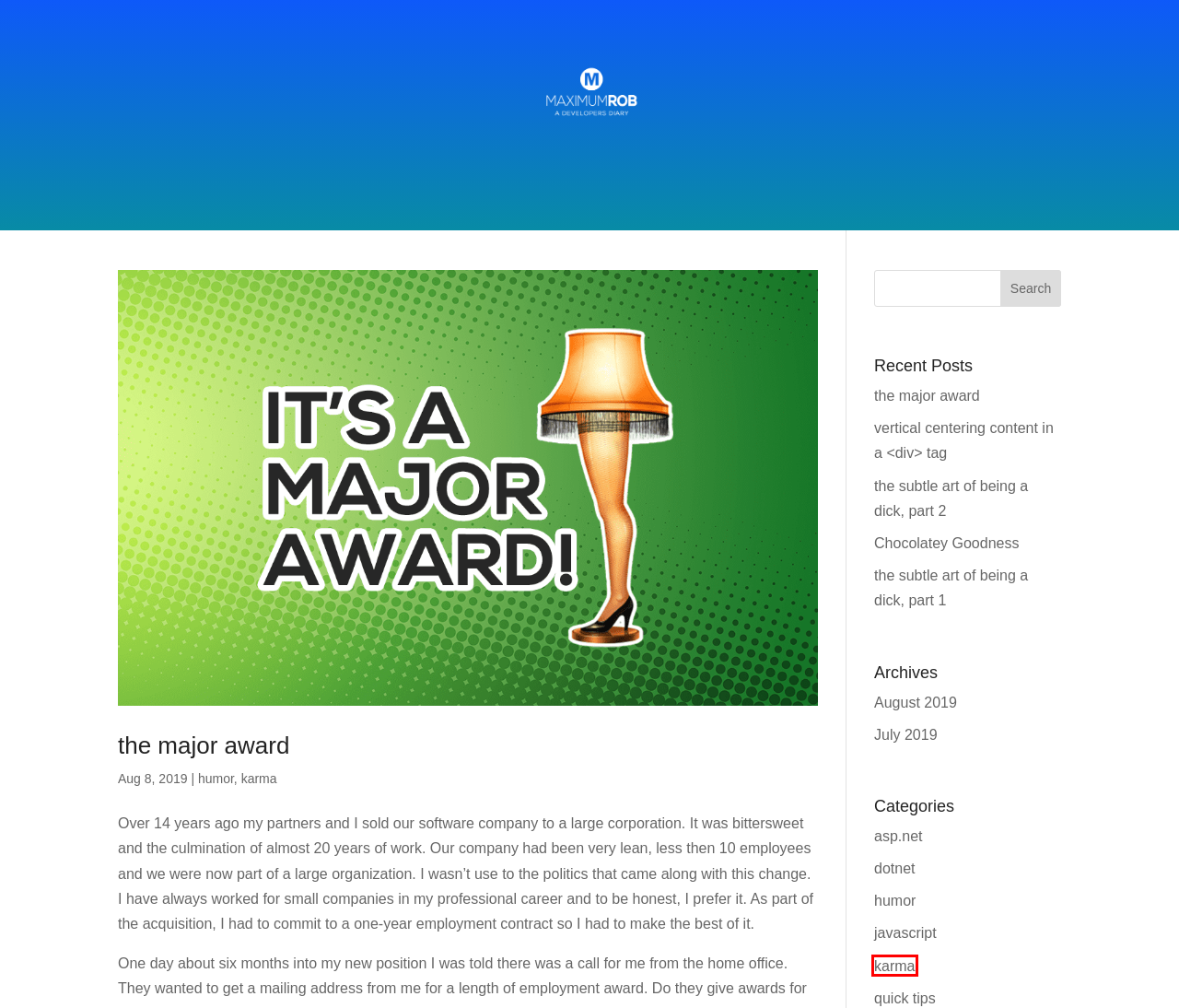Examine the screenshot of the webpage, which includes a red bounding box around an element. Choose the best matching webpage description for the page that will be displayed after clicking the element inside the red bounding box. Here are the candidates:
A. karma | MAXIMUMROB
B. vertical centering content in a <div> tag | MAXIMUMROB
C. quick tips | MAXIMUMROB
D. the subtle art of being a dick, part 1 | MAXIMUMROB
E. javascript | MAXIMUMROB
F. the subtle art of being a dick, part 2 | MAXIMUMROB
G. the major award | MAXIMUMROB
H. MAXIMUMROB | A Developer's Diary

A